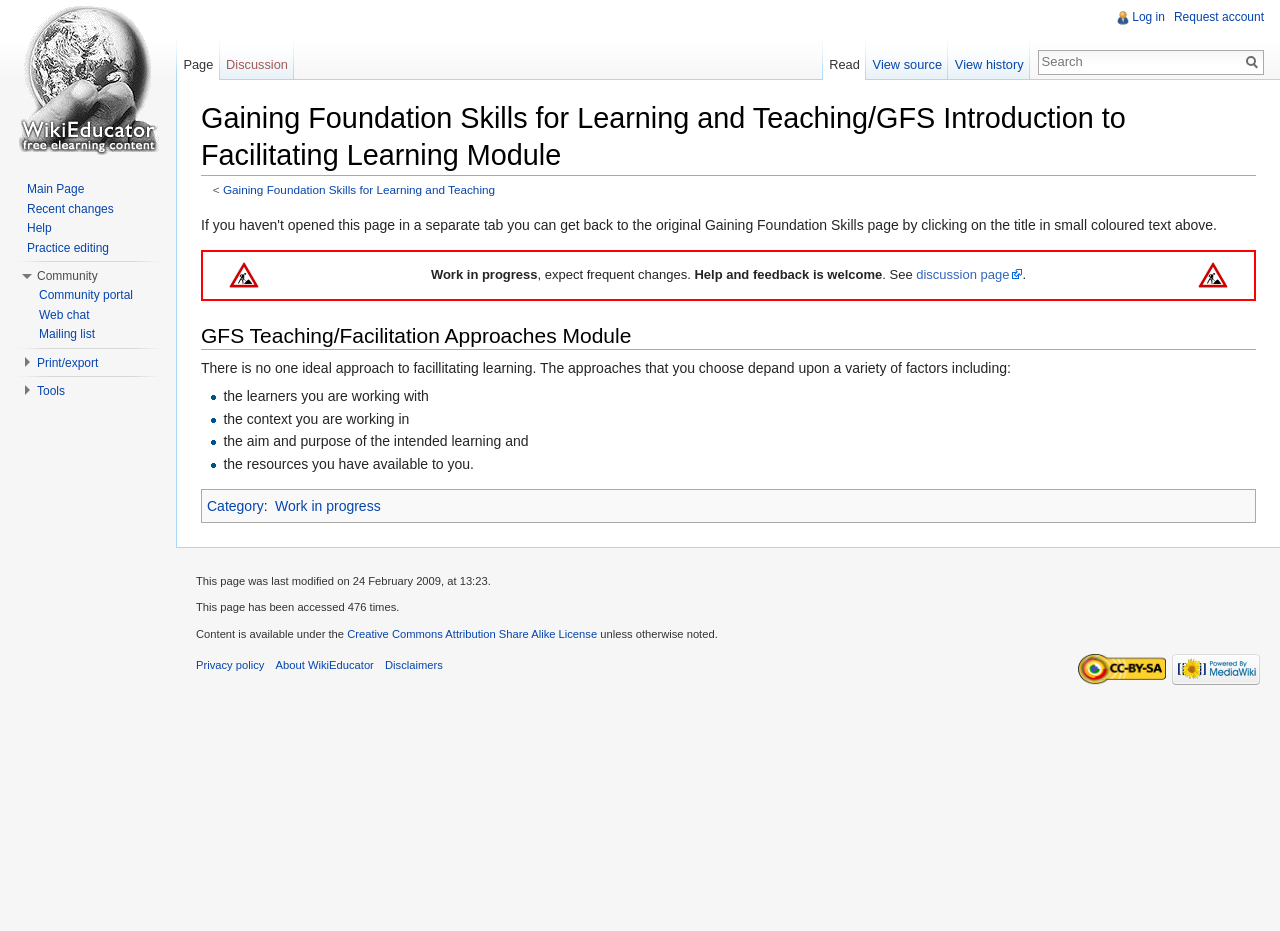Explain the webpage's layout and main content in detail.

The webpage is about the "Gaining Foundation Skills for Learning and Teaching/GFS Introduction to Facilitating Learning Module" on WikiEducator. At the top, there is a main heading with the title of the module, followed by a link to the main page and a navigation menu with options such as "Personal tools", "Namespaces", "Views", and "Search".

Below the main heading, there is a table with two columns. The left column contains an image of a road works sign, and the right column has a message indicating that the page is a work in progress and inviting users to help and provide feedback. There is also a link to the discussion page.

The main content of the page starts with a heading "GFS Teaching/Facilitation Approaches Module", followed by a paragraph of text explaining that there is no one ideal approach to facilitating learning. This is followed by a list of factors that influence the choice of approach, including the learners, context, aim, and resources.

On the right side of the page, there are several navigation menus, including "Navigation", "Community", "Print/export", and "Tools". Each menu has a heading and a list of links to related pages.

At the bottom of the page, there is a section with information about the page, including the date it was last modified, the number of times it has been accessed, and a copyright notice. There are also links to the privacy policy, about WikiEducator, disclaimers, and attribution information.